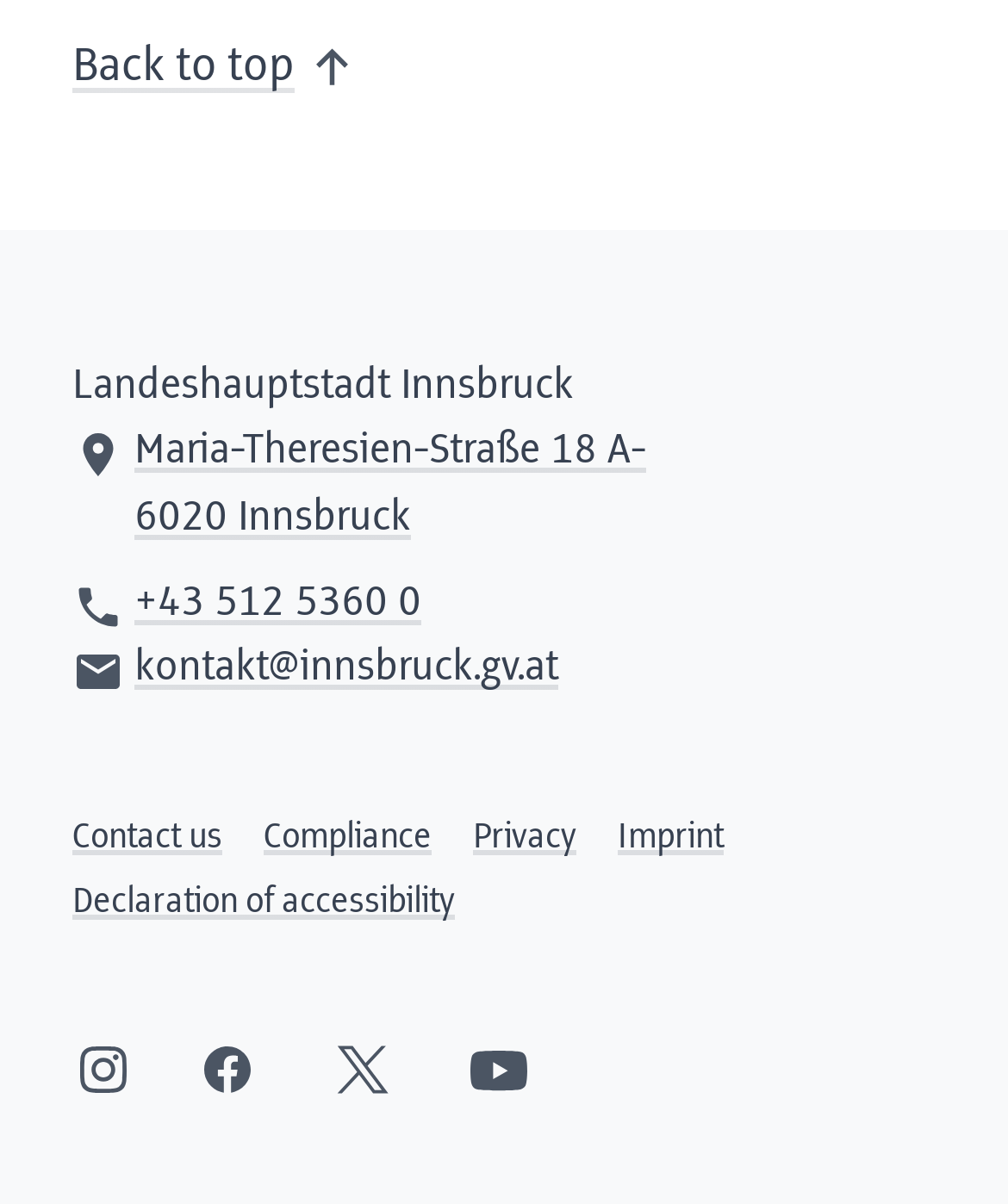Identify the bounding box coordinates of the section to be clicked to complete the task described by the following instruction: "Contact us". The coordinates should be four float numbers between 0 and 1, formatted as [left, top, right, bottom].

[0.072, 0.678, 0.221, 0.711]